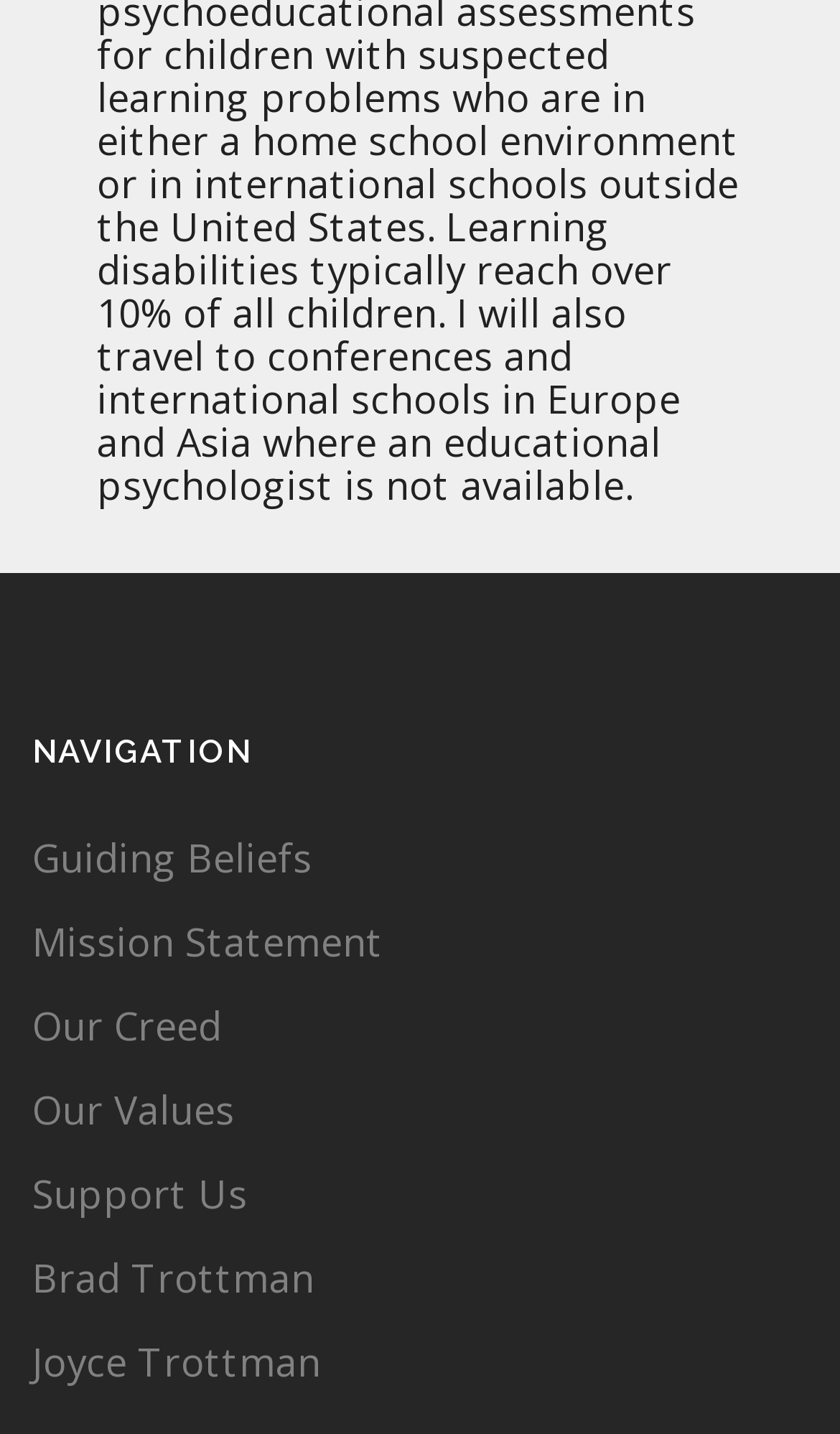Answer the following in one word or a short phrase: 
What is the last navigation link?

Joyce Trottman